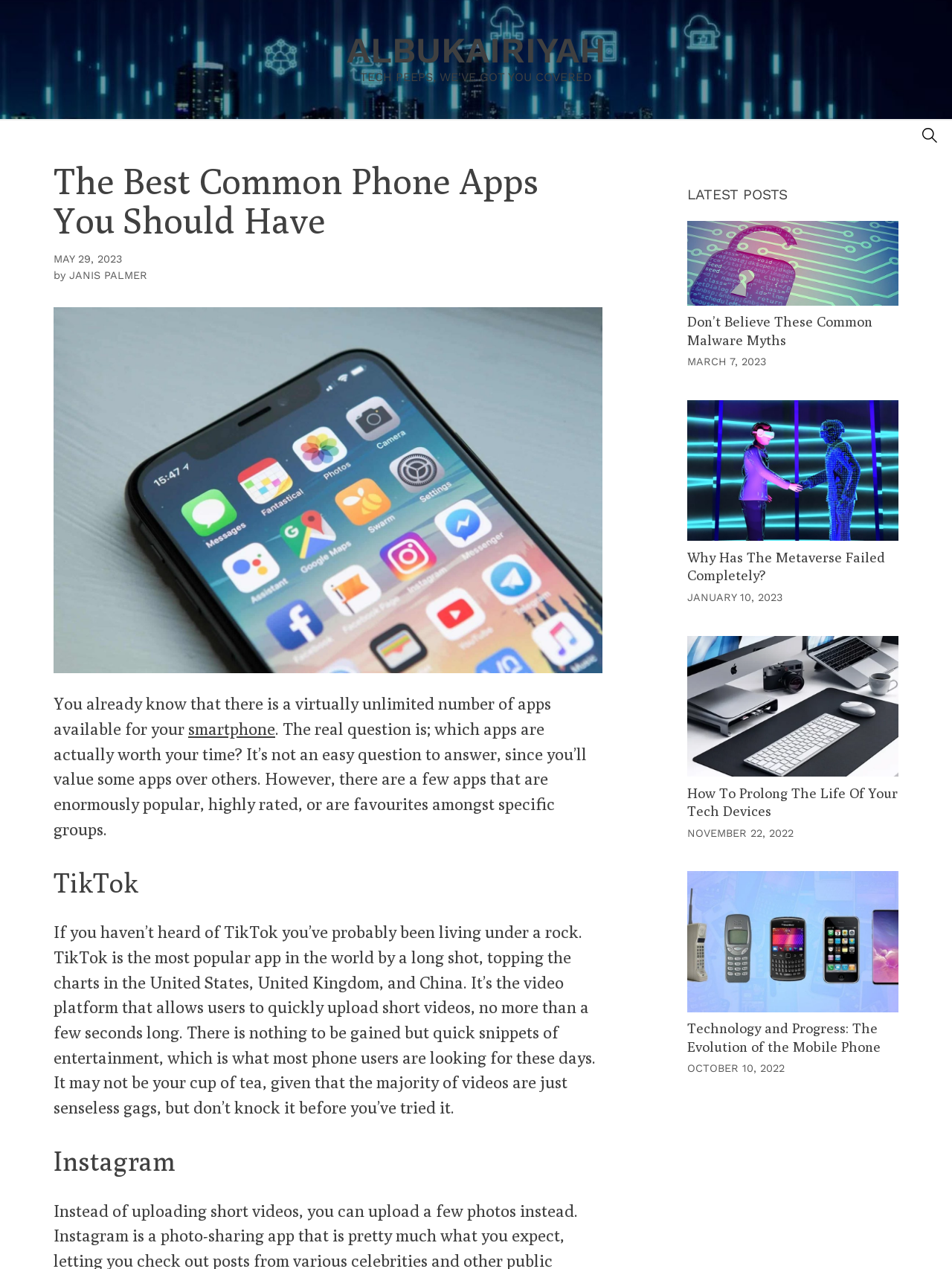Identify the main title of the webpage and generate its text content.

The Best Common Phone Apps You Should Have